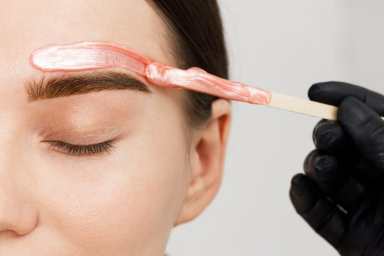Elaborate on the various elements present in the image.

The image depicts a beauty professional applying a pink wax treatment on the eyebrow area of a client. The woman's eyes are closed in a relaxed manner, signifying her comfort during the procedure. The aesthetician holds a wooden spatula coated with the wax, while wearing a black glove, suggesting a professional and hygienic environment. This treatment appears to be part of a waxing process aimed at enhancing the client’s eyebrow shape, showcasing a focus on beauty and skincare. The background is softly blurred, emphasizing the interaction between the professional and the client's skin, which appears smooth and well-cared for, hinting at the importance of aftercare in achieving healthy skin post-waxing.